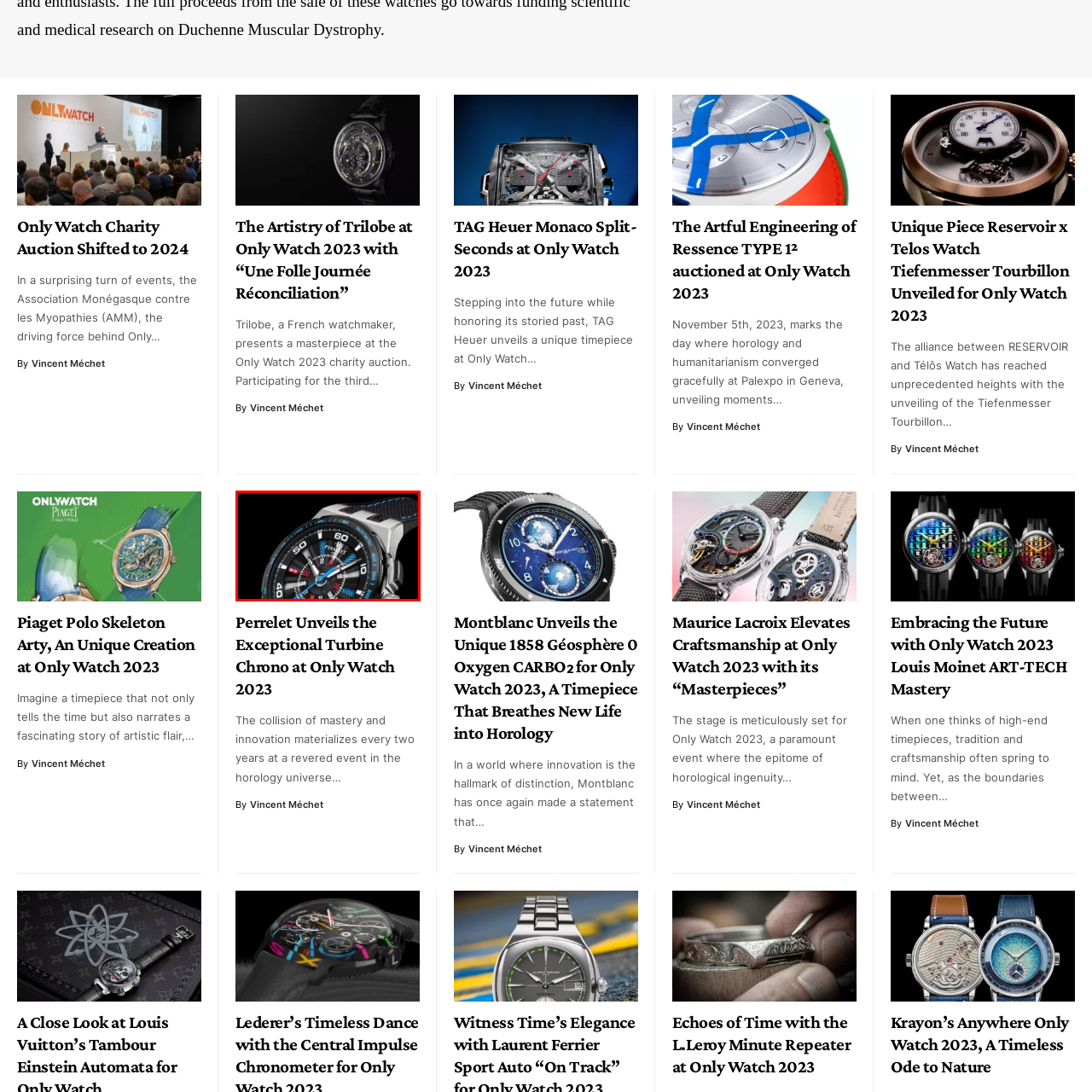Please look at the highlighted area within the red border and provide the answer to this question using just one word or phrase: 
What is the primary color of the watch's base?

Black